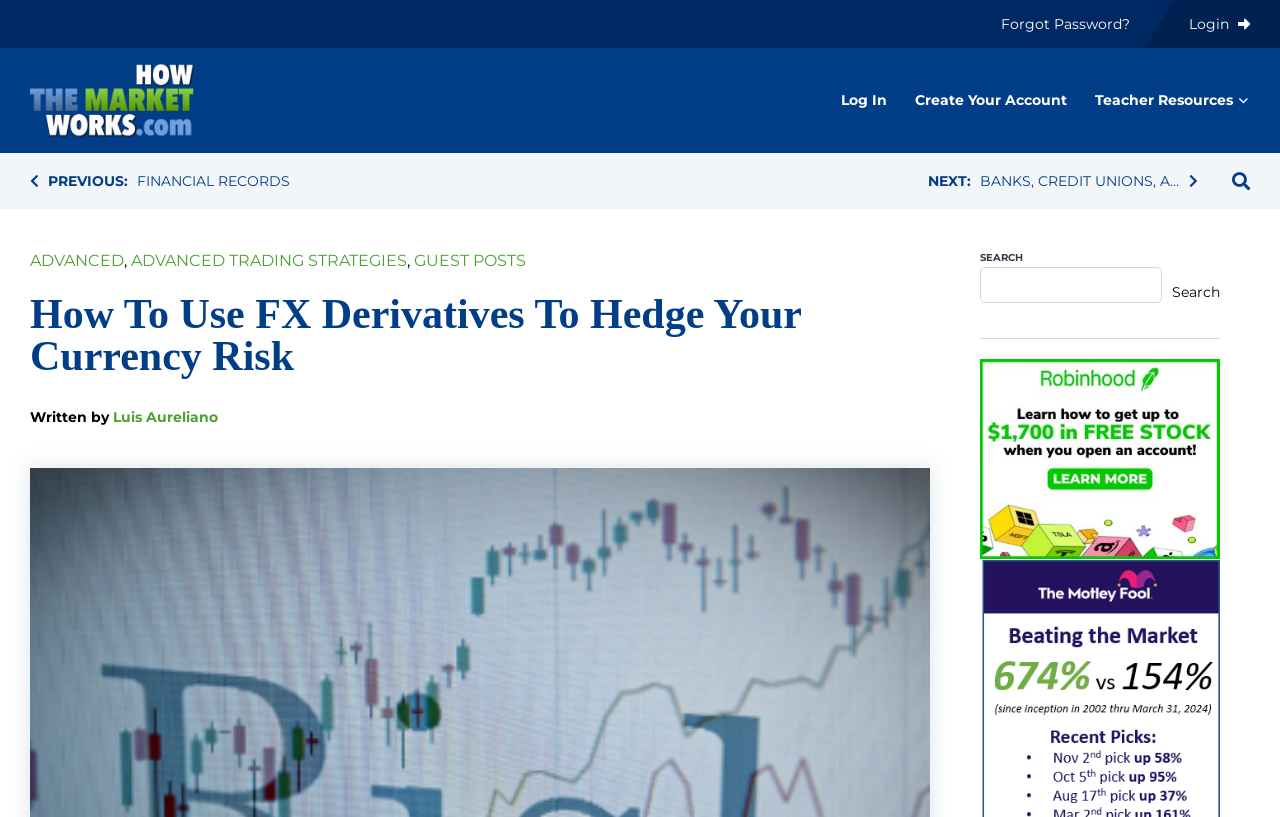What is the orientation of the top menu bar?
Answer the question with a single word or phrase by looking at the picture.

Horizontal